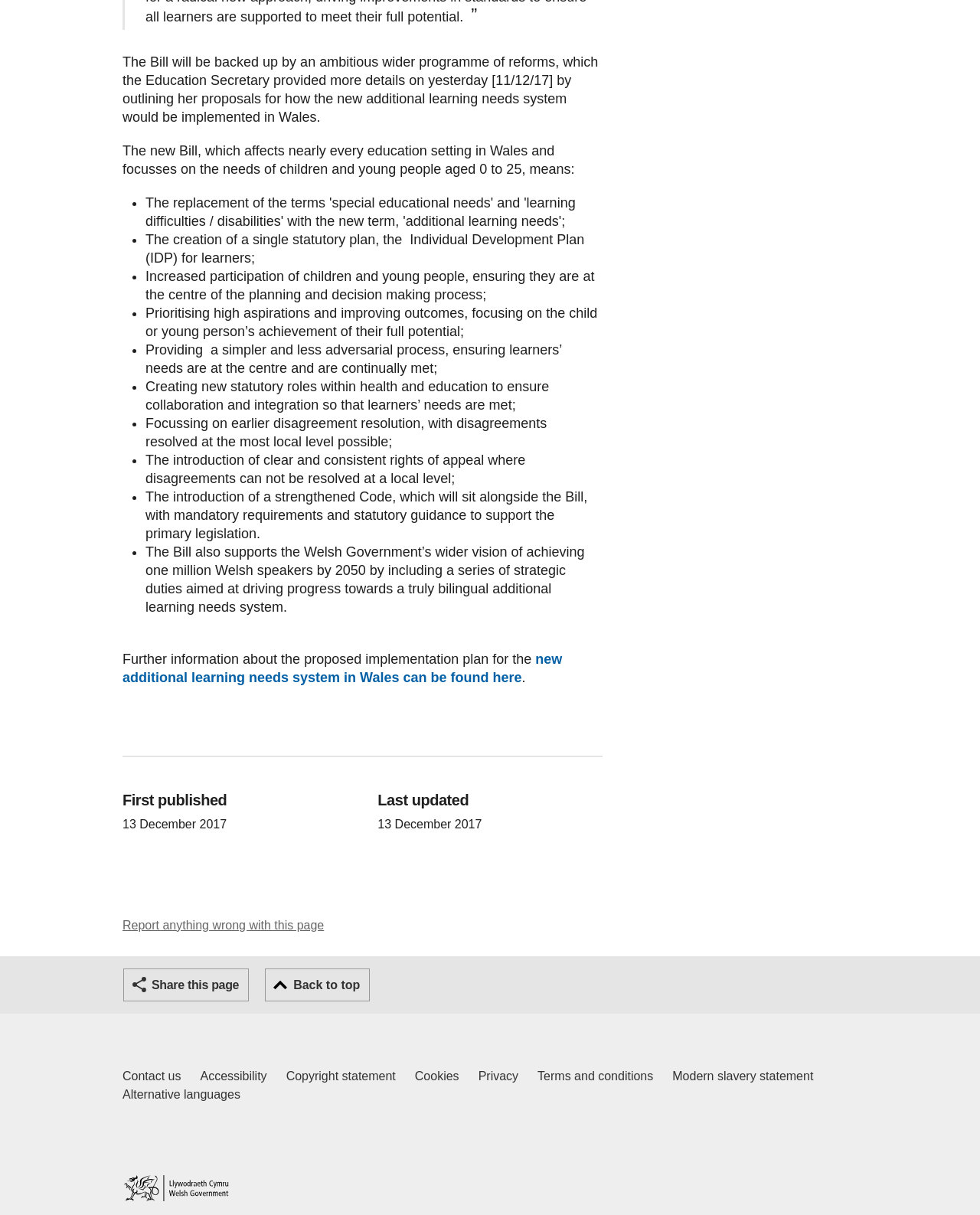Respond to the question below with a concise word or phrase:
What is the goal of the Welsh Government's vision?

One million Welsh speakers